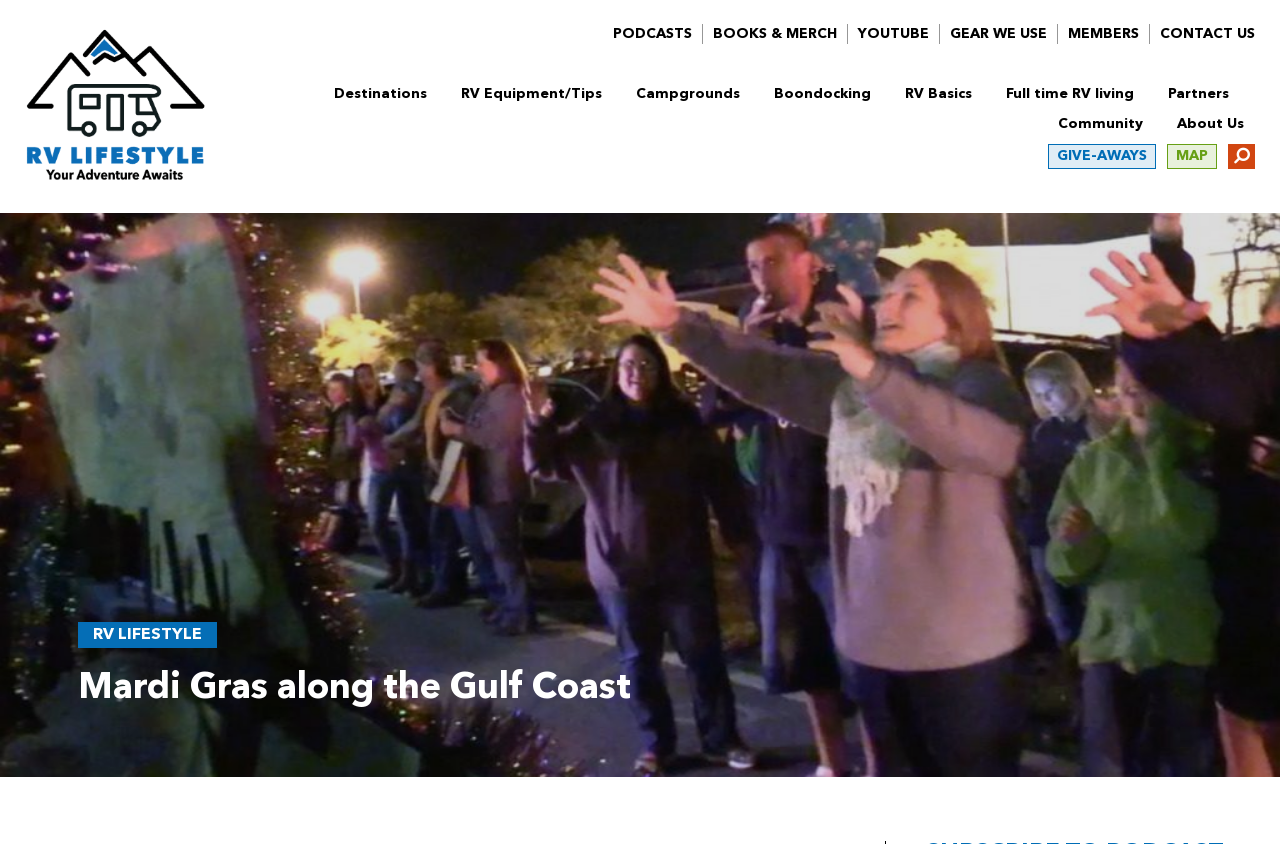Could you provide the bounding box coordinates for the portion of the screen to click to complete this instruction: "Click on RV Lifestyle"?

[0.02, 0.025, 0.161, 0.046]